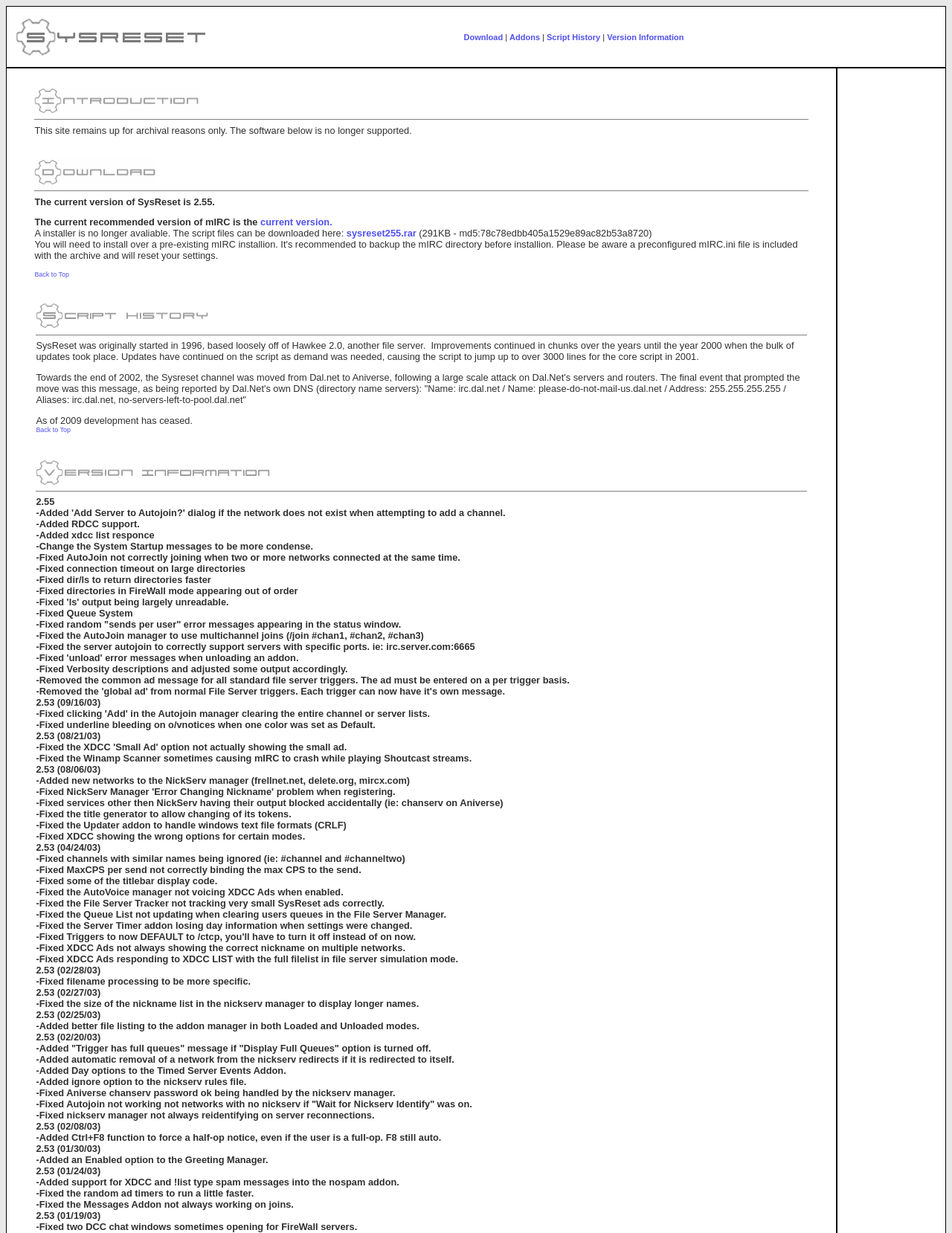Could you specify the bounding box coordinates for the clickable section to complete the following instruction: "Click the Script History link"?

[0.574, 0.026, 0.631, 0.033]